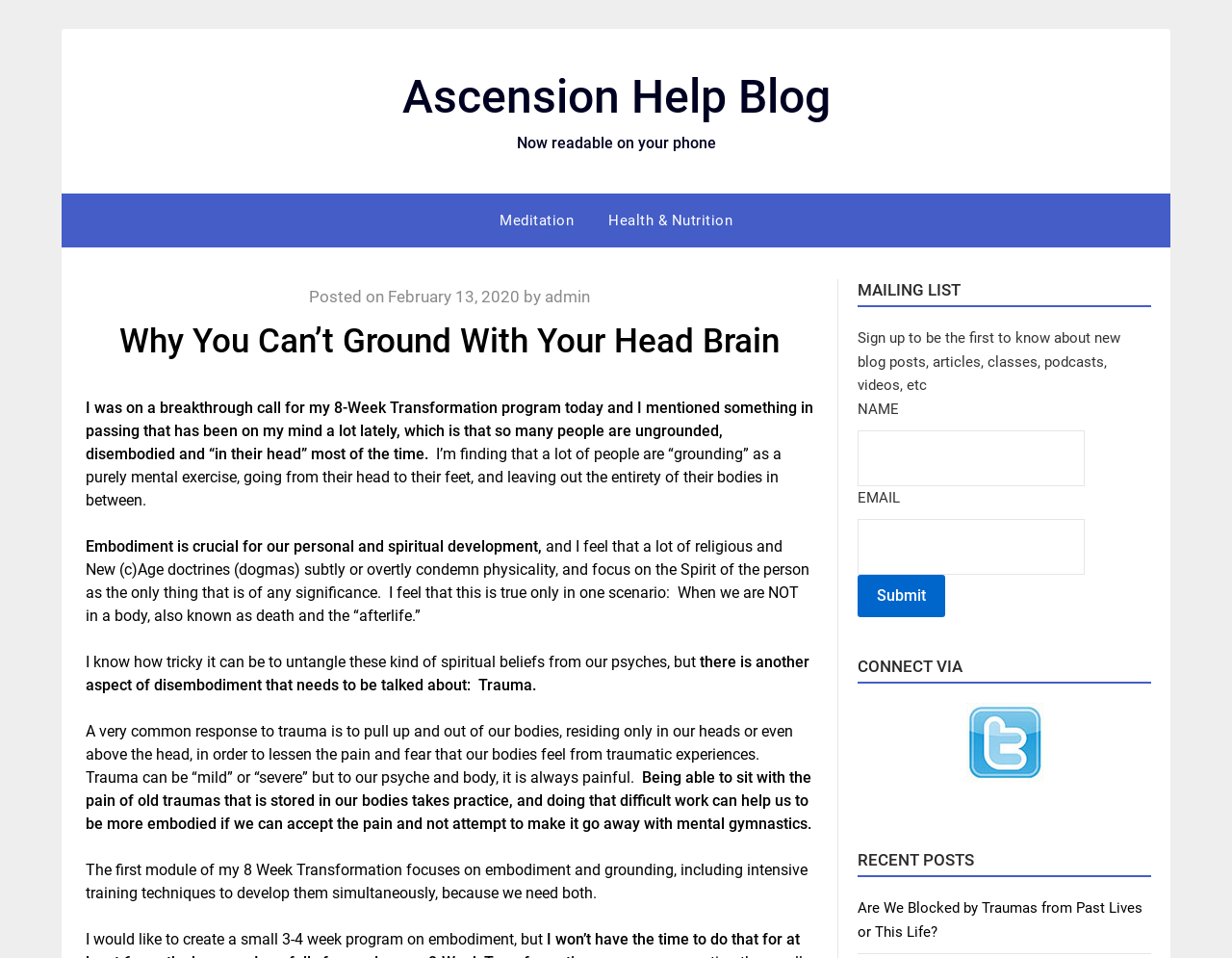Explain in detail what you observe on this webpage.

This webpage is a blog post titled "You Can’t Ground With Your Head Brain" on the Ascension Help Blog. At the top, there is a link to the blog's homepage and a notification that the blog is now readable on mobile phones. Below this, there are links to categories such as "Meditation" and "Health & Nutrition".

The main content of the blog post is divided into several paragraphs. The article discusses the importance of being grounded and embodied, rather than just mentally focused. It highlights how many people are ungrounded and disembodied, and how this can hinder personal and spiritual development. The author also touches on how religious and New Age doctrines can sometimes condemn physicality, and how trauma can cause people to disconnect from their bodies.

The blog post is written in a conversational tone, with the author sharing their personal experiences and insights. There are no images in the main content area, but there are several links to other blog posts and resources.

On the right-hand side of the page, there is a section dedicated to the blog's mailing list. Visitors can sign up to receive notifications about new blog posts, articles, classes, and other content. There is also a section for connecting with the blog via social media, specifically Twitter.

At the bottom of the page, there is a section titled "RECENT POSTS" with a link to another blog post titled "Are We Blocked by Traumas from Past Lives or This Life?".